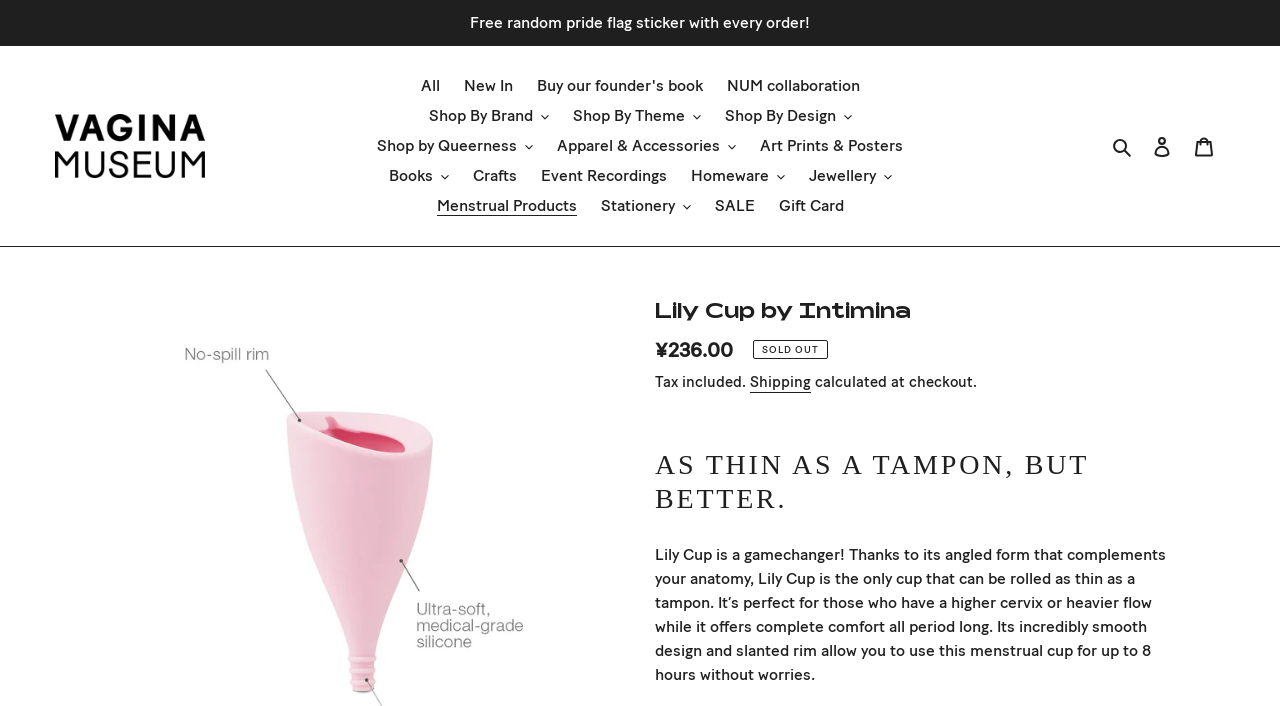What is included in the price of the Lily Cup?
Examine the screenshot and reply with a single word or phrase.

Tax